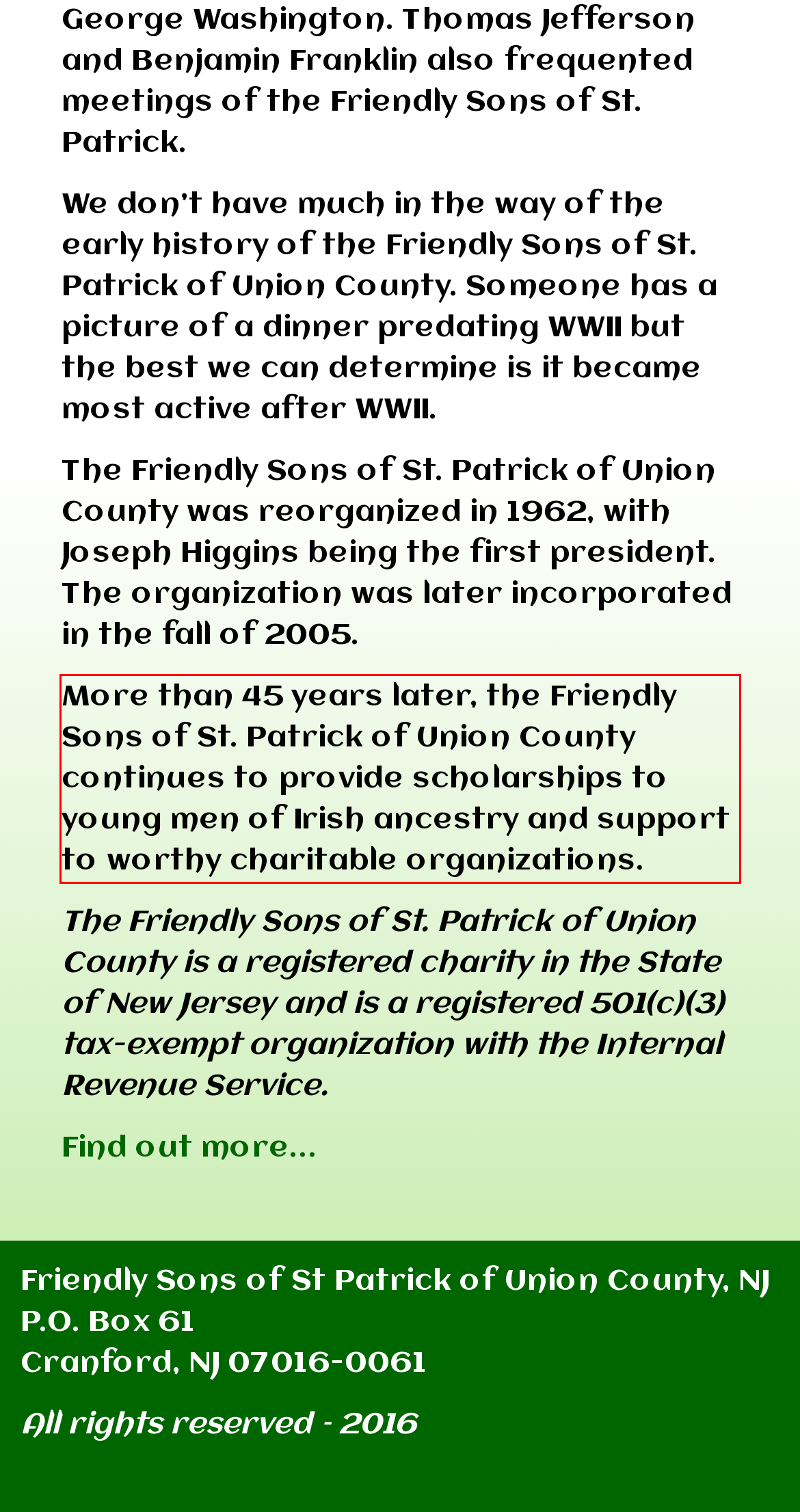Analyze the red bounding box in the provided webpage screenshot and generate the text content contained within.

More than 45 years later, the Friendly Sons of St. Patrick of Union County continues to provide scholarships to young men of Irish ancestry and support to worthy charitable organizations.